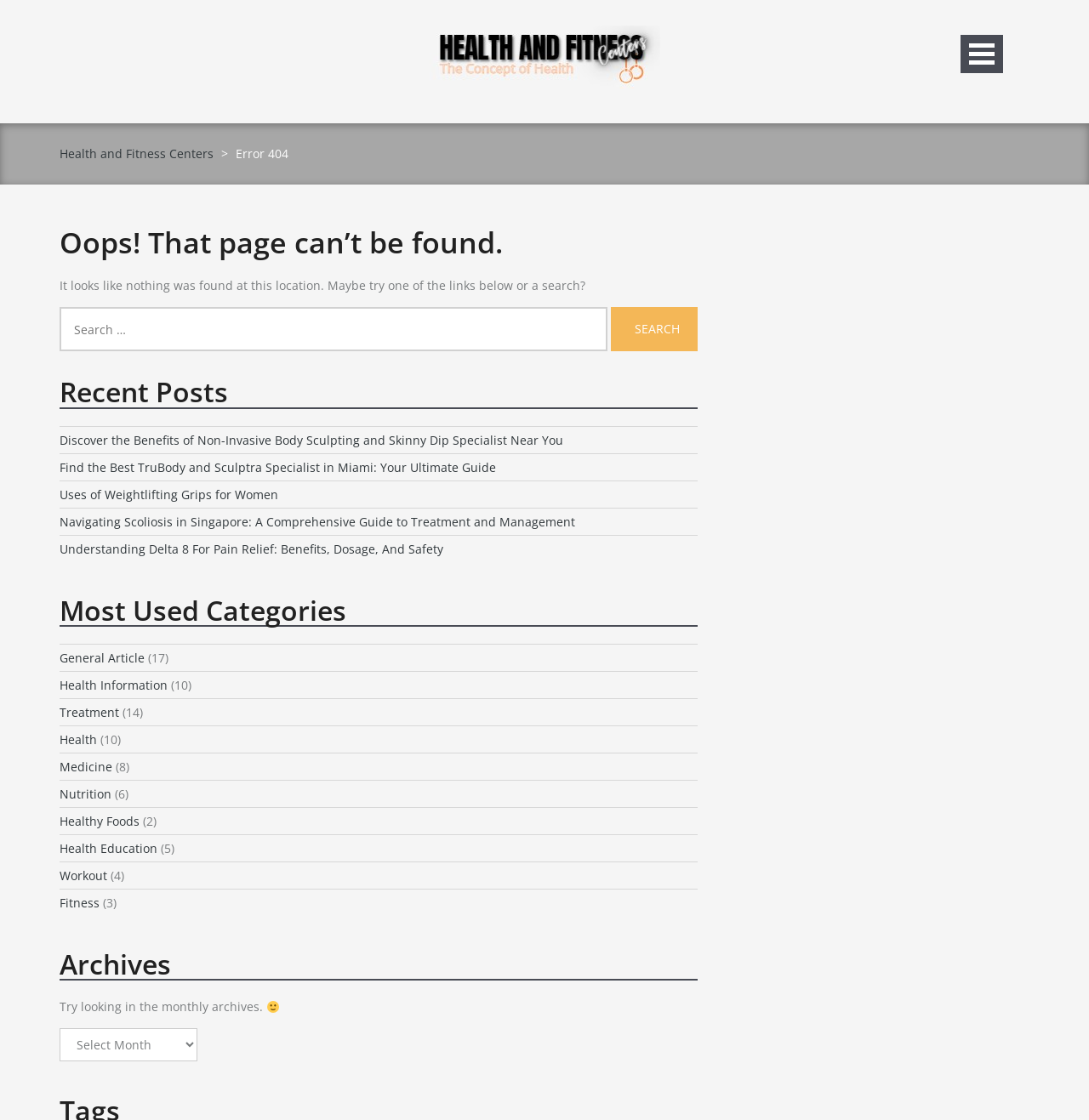Can you show the bounding box coordinates of the region to click on to complete the task described in the instruction: "Click on the button 'Search'"?

[0.561, 0.274, 0.641, 0.314]